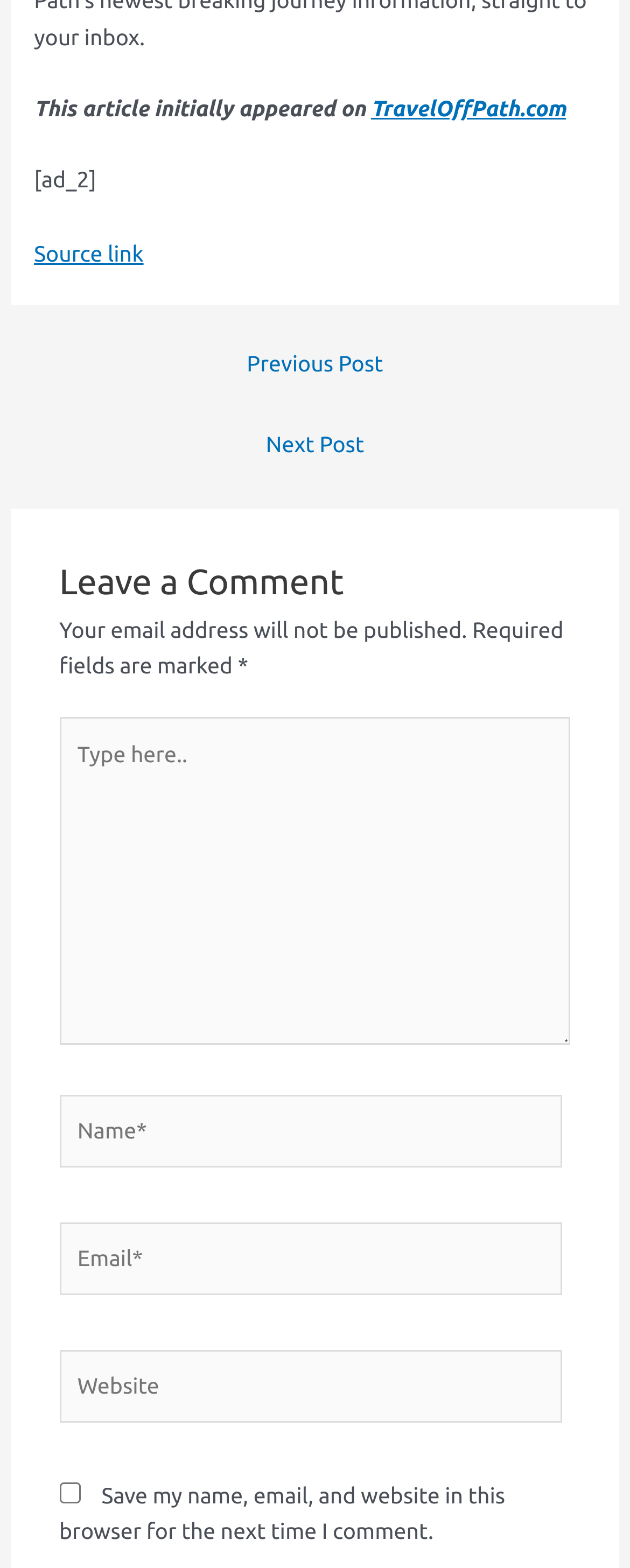Provide the bounding box coordinates in the format (top-left x, top-left y, bottom-right x, bottom-right y). All values are floating point numbers between 0 and 1. Determine the bounding box coordinate of the UI element described as: ← Previous Post

[0.043, 0.217, 0.957, 0.25]